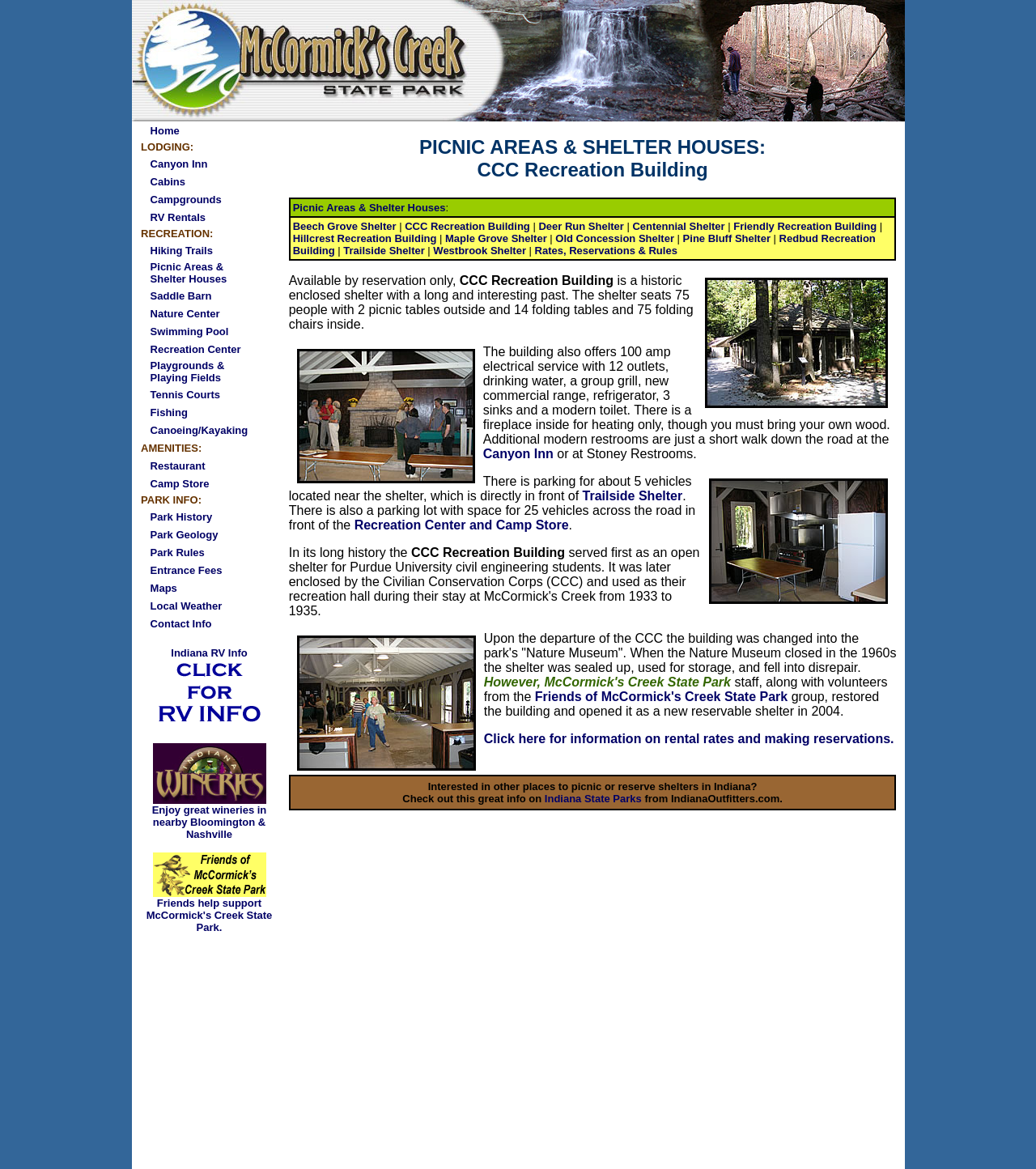Provide the bounding box coordinates in the format (top-left x, top-left y, bottom-right x, bottom-right y). All values are floating point numbers between 0 and 1. Determine the bounding box coordinate of the UI element described as: Maps

[0.145, 0.498, 0.171, 0.508]